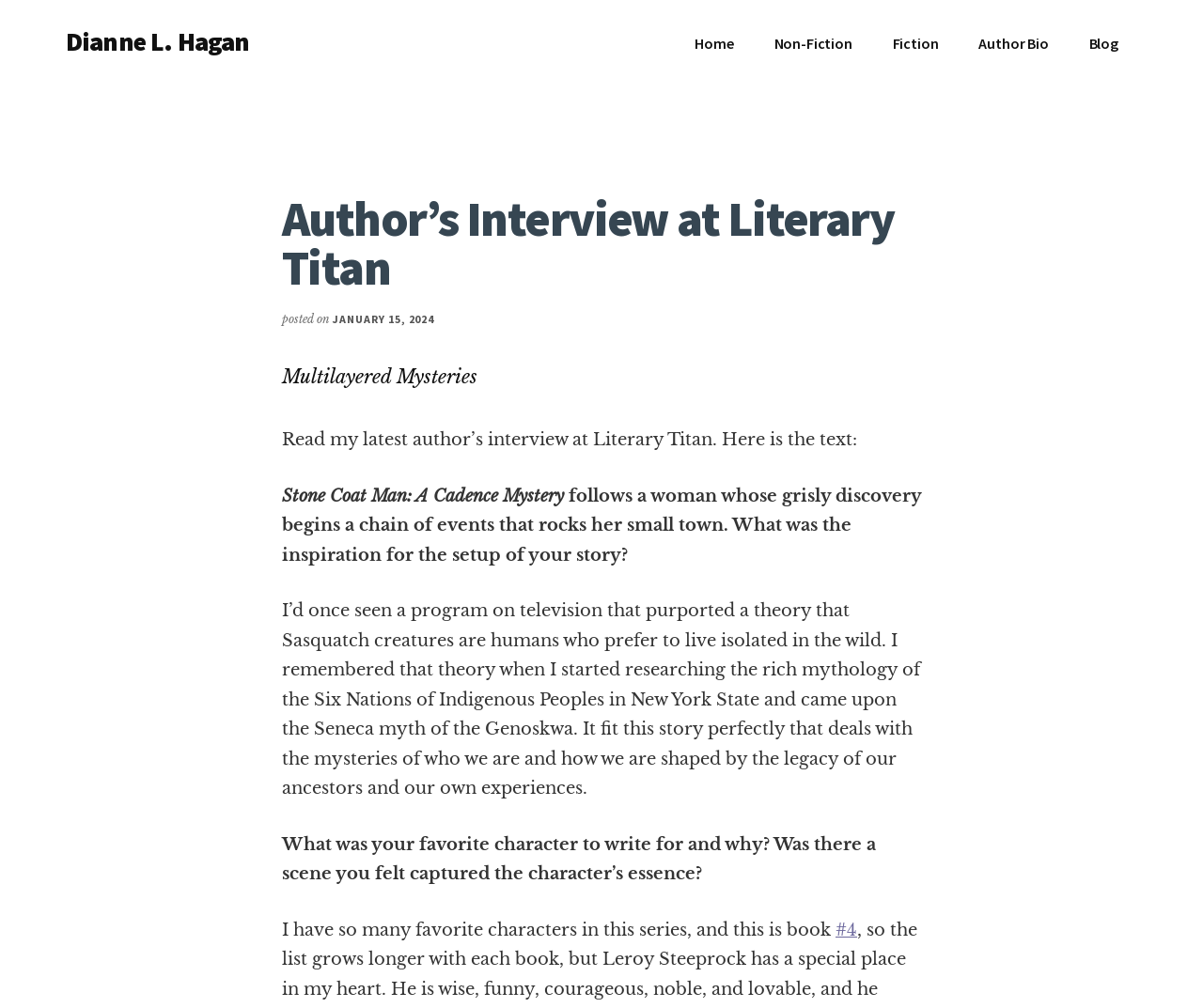Provide the bounding box coordinates for the UI element that is described as: "Terms of Use".

None